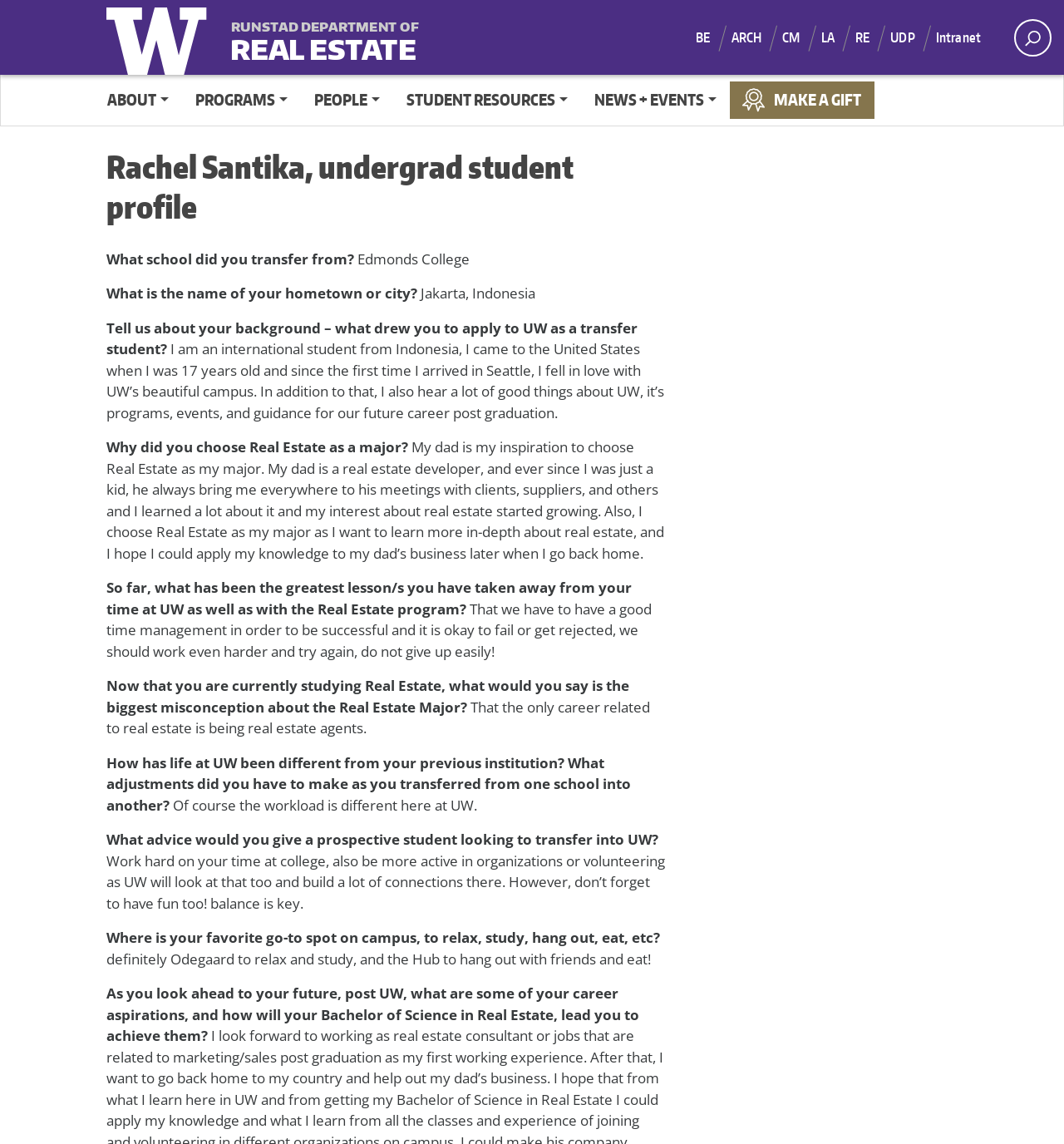Predict the bounding box coordinates of the UI element that matches this description: "CM". The coordinates should be in the format [left, top, right, bottom] with each value between 0 and 1.

[0.735, 0.018, 0.772, 0.047]